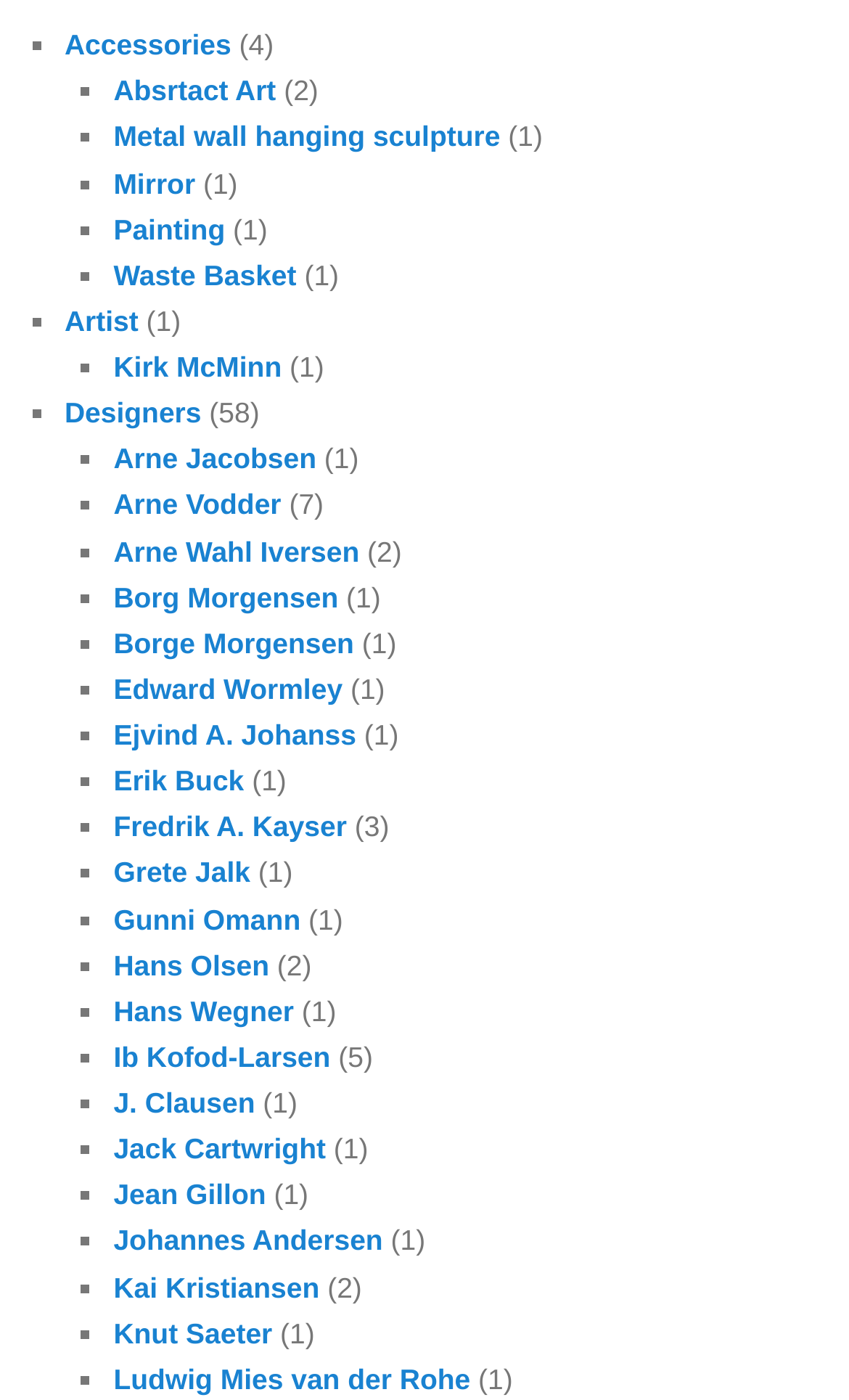What type of products are listed on this webpage?
Based on the image, give a one-word or short phrase answer.

Home decor